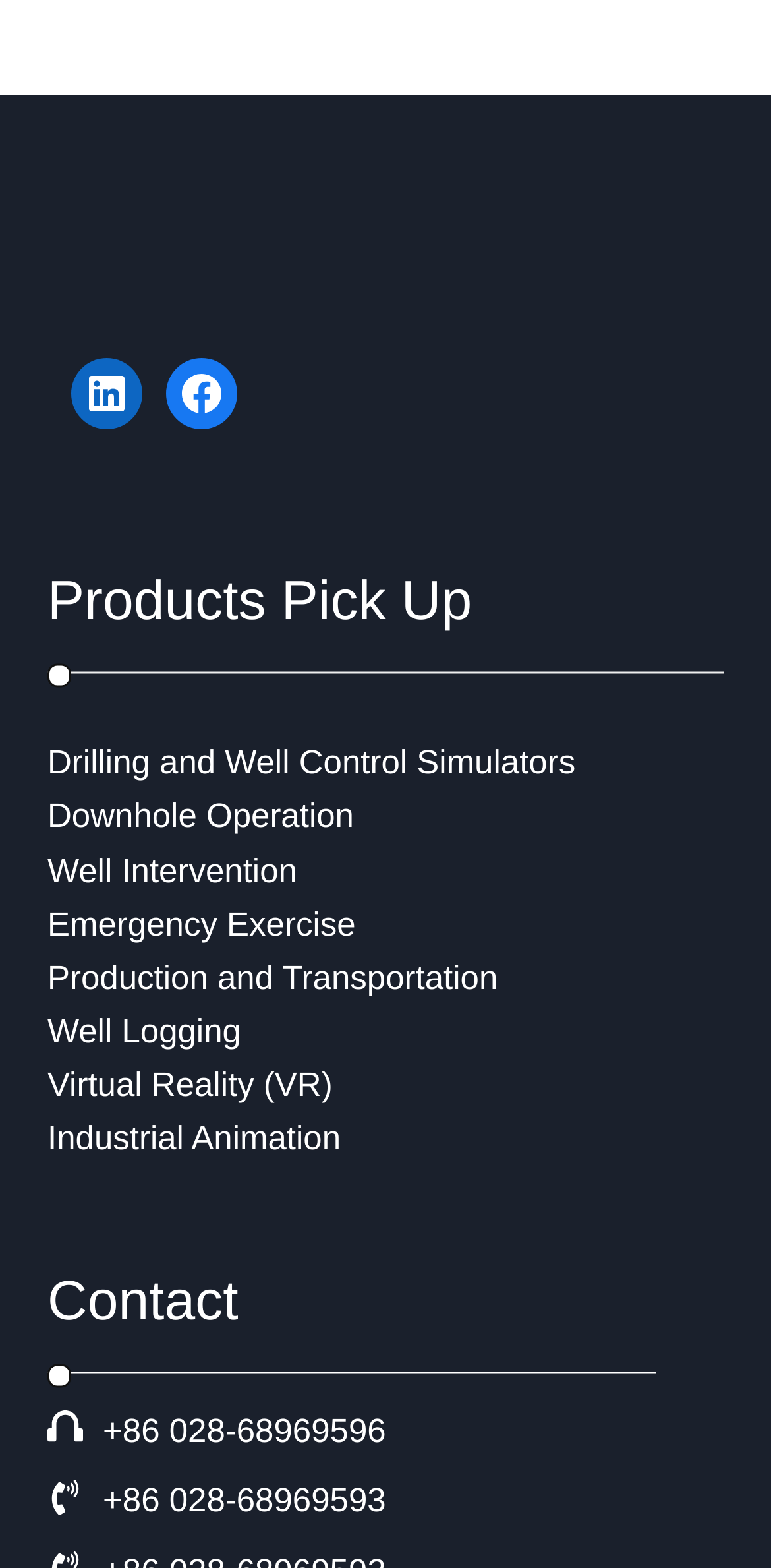Based on the image, provide a detailed response to the question:
What is the company's LinkedIn page?

The webpage has a link to the company's LinkedIn page, which is indicated by the text 'LinkedIn' and is located at the top of the page.